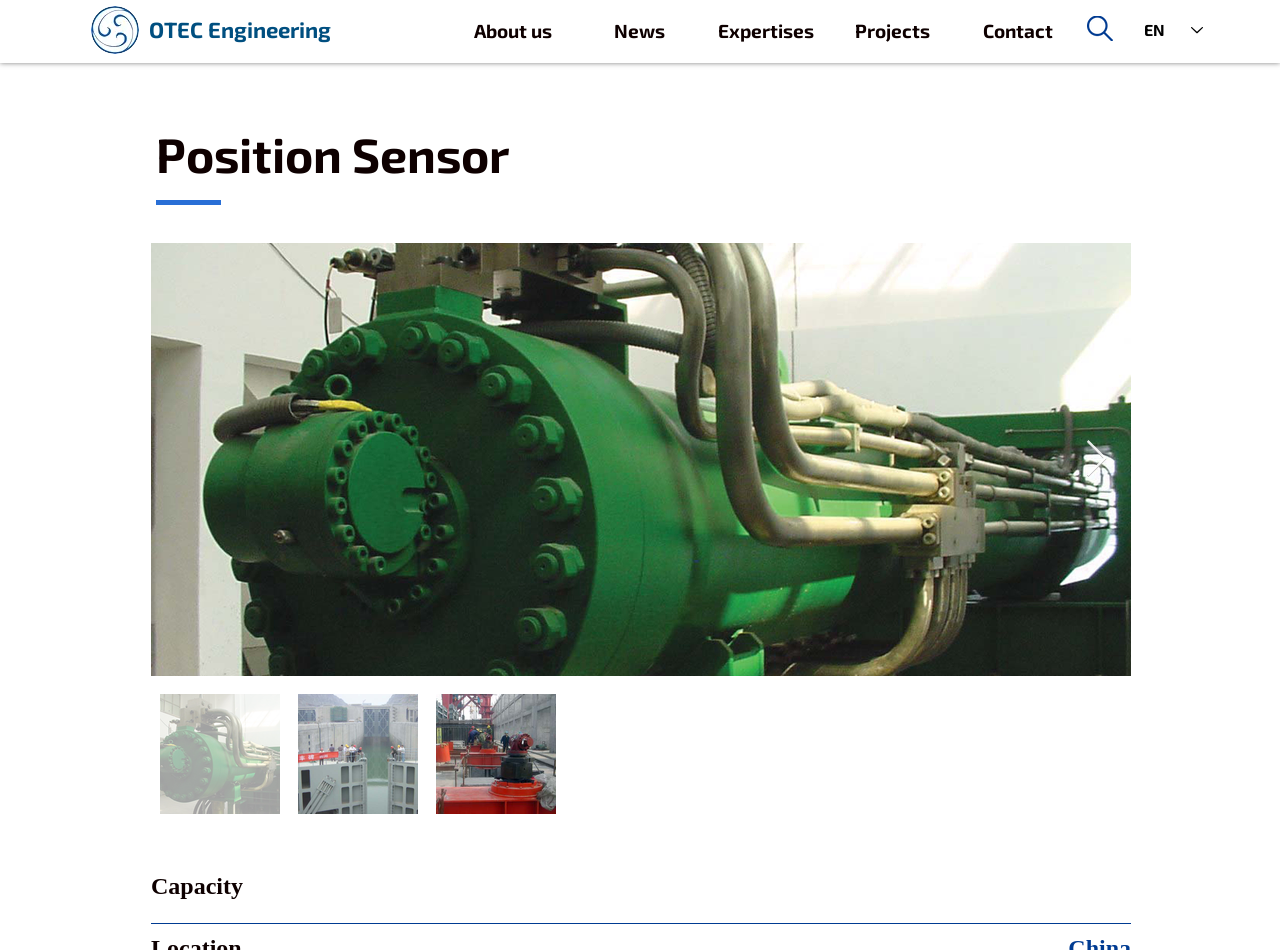How many navigation links are there?
Could you answer the question with a detailed and thorough explanation?

The navigation links can be found in the navigation element 'Site' which contains 5 link elements: 'About us', 'News', 'Expertises', 'Projects', and 'Contact'.